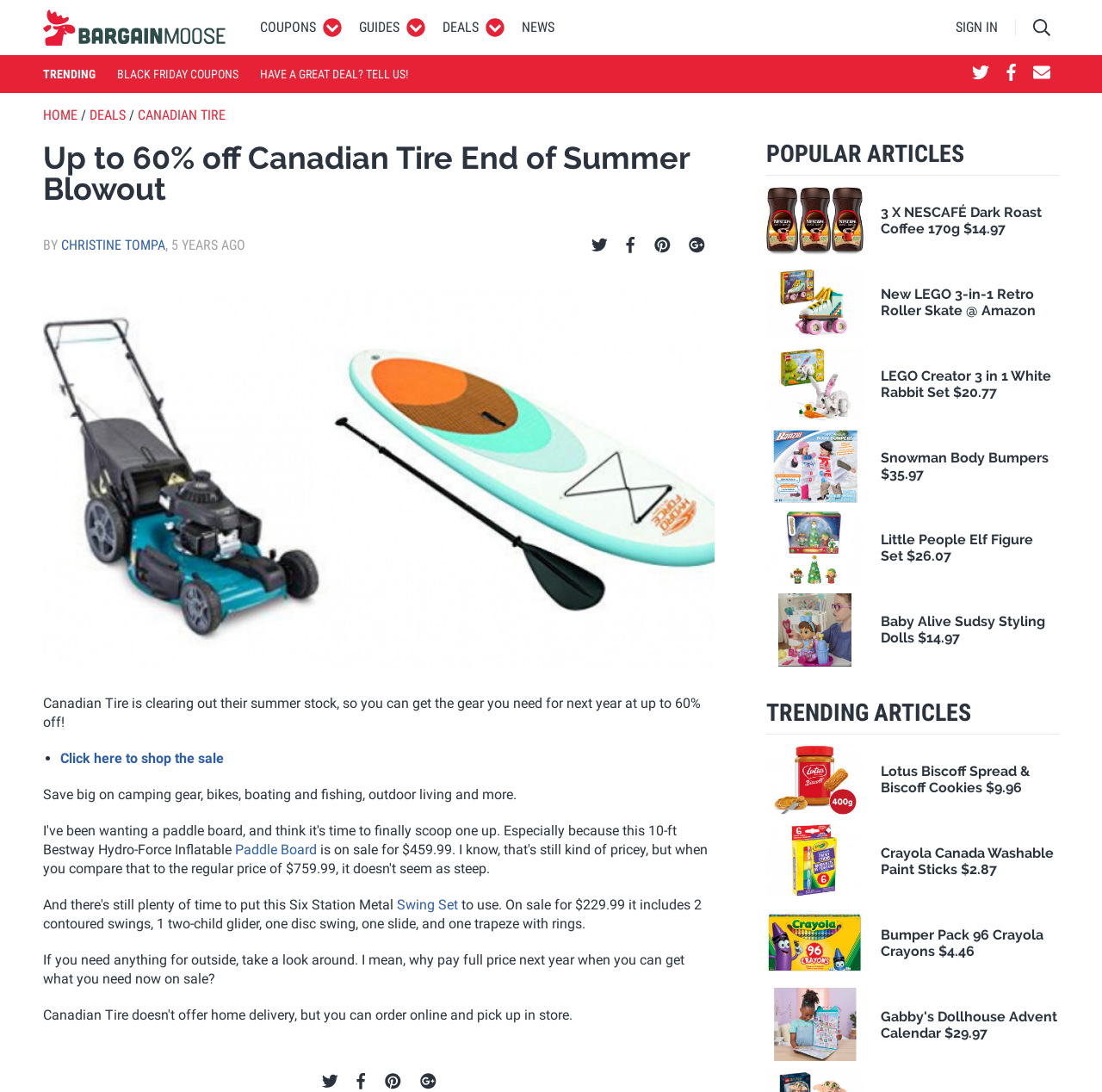Locate the UI element described by title="Visit Bargainmoose on Twitter" in the provided webpage screenshot. Return the bounding box coordinates in the format (top-left x, top-left y, bottom-right x, bottom-right y), ensuring all values are between 0 and 1.

[0.874, 0.059, 0.905, 0.077]